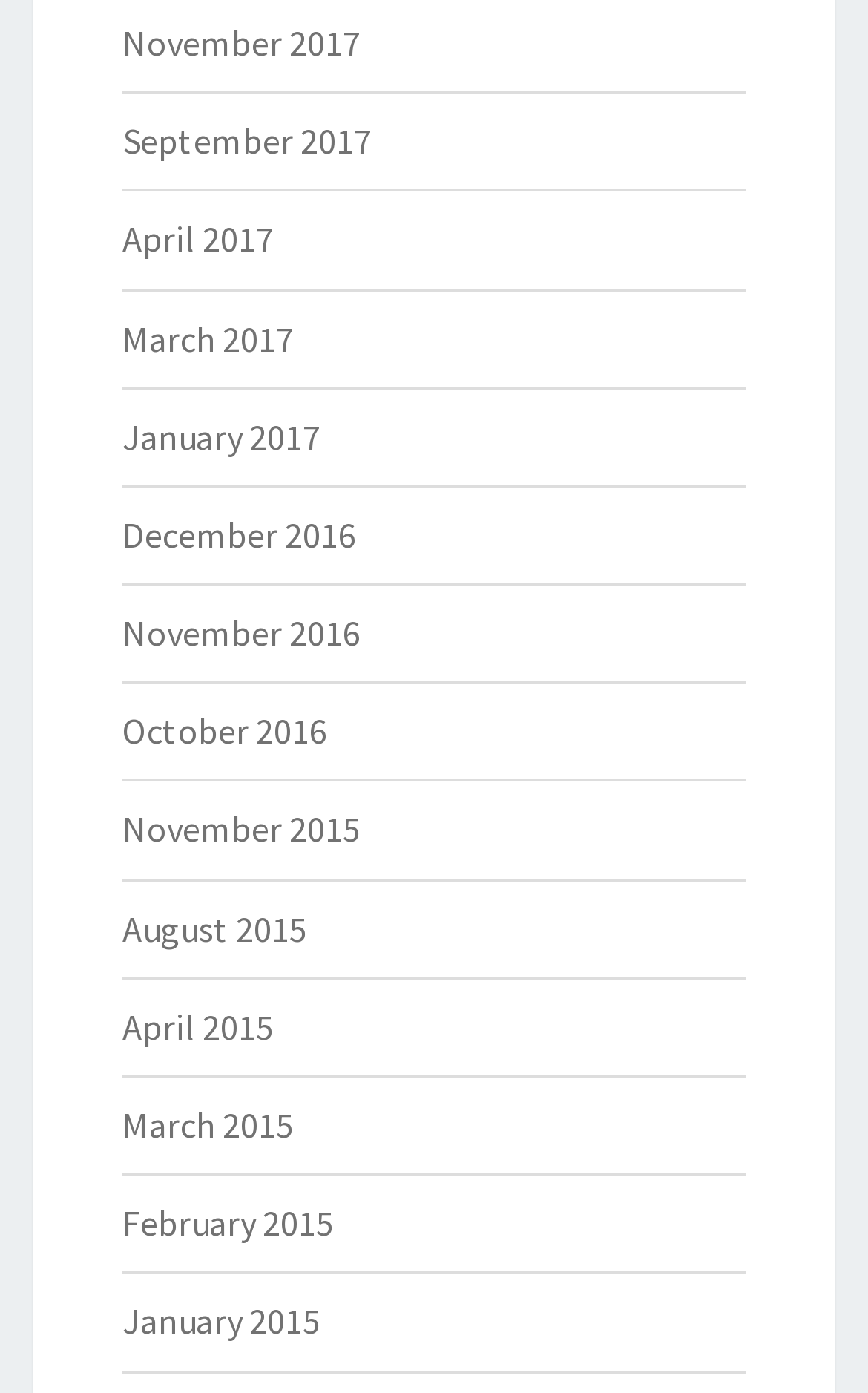Please answer the following question as detailed as possible based on the image: 
Are there any links available for the year 2018?

I looked at the links on the webpage and did not find any links that correspond to the year 2018, so the answer is no.